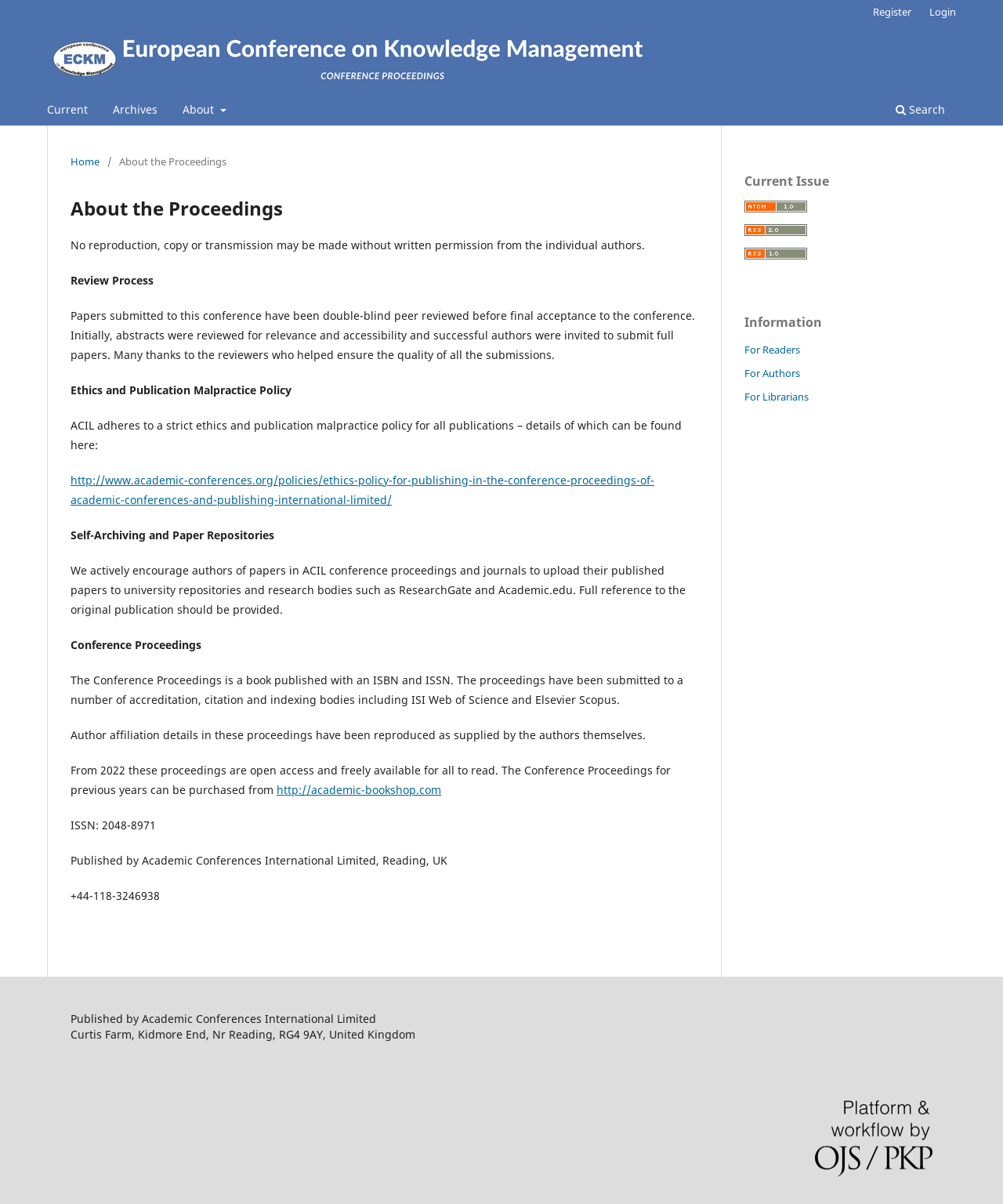Provide a one-word or one-phrase answer to the question:
What is the policy of the conference regarding paper repositories?

Self-Archiving